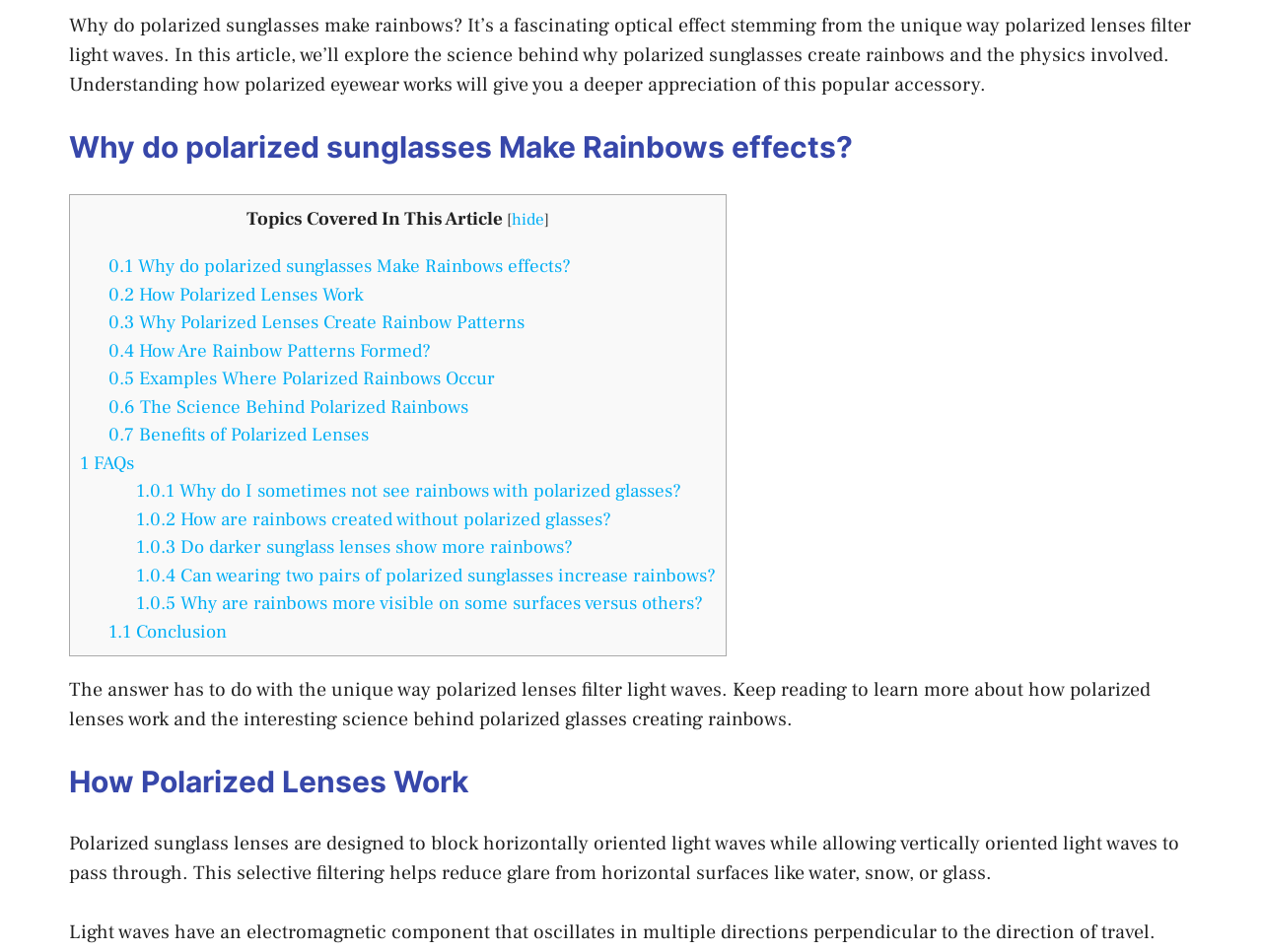Identify the bounding box coordinates for the element you need to click to achieve the following task: "Browse by communities and collections". The coordinates must be four float values ranging from 0 to 1, formatted as [left, top, right, bottom].

None